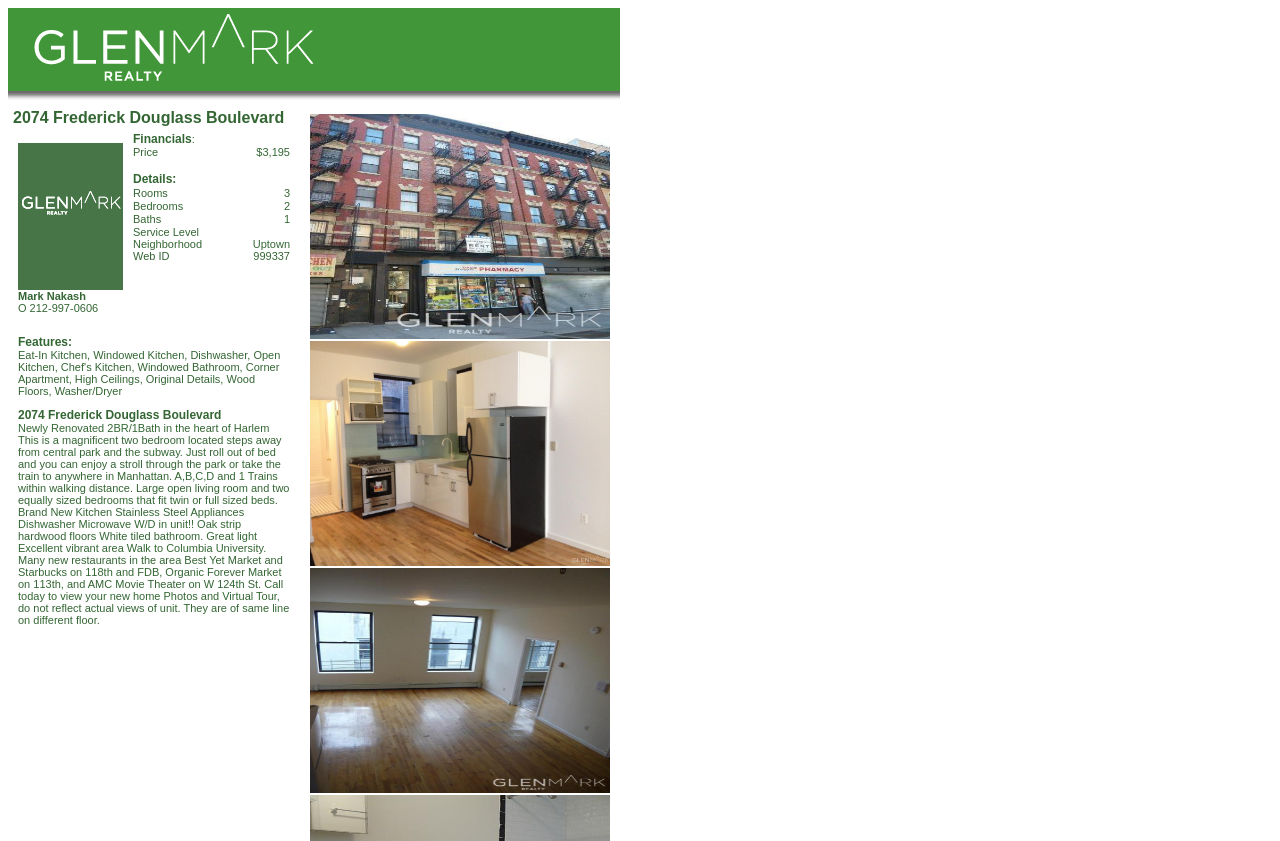What is the neighborhood of the property?
From the details in the image, provide a complete and detailed answer to the question.

I found the neighborhood by looking at the layout table cell that contains the text 'Neighborhood Uptown', which is located in the details section of the property description.